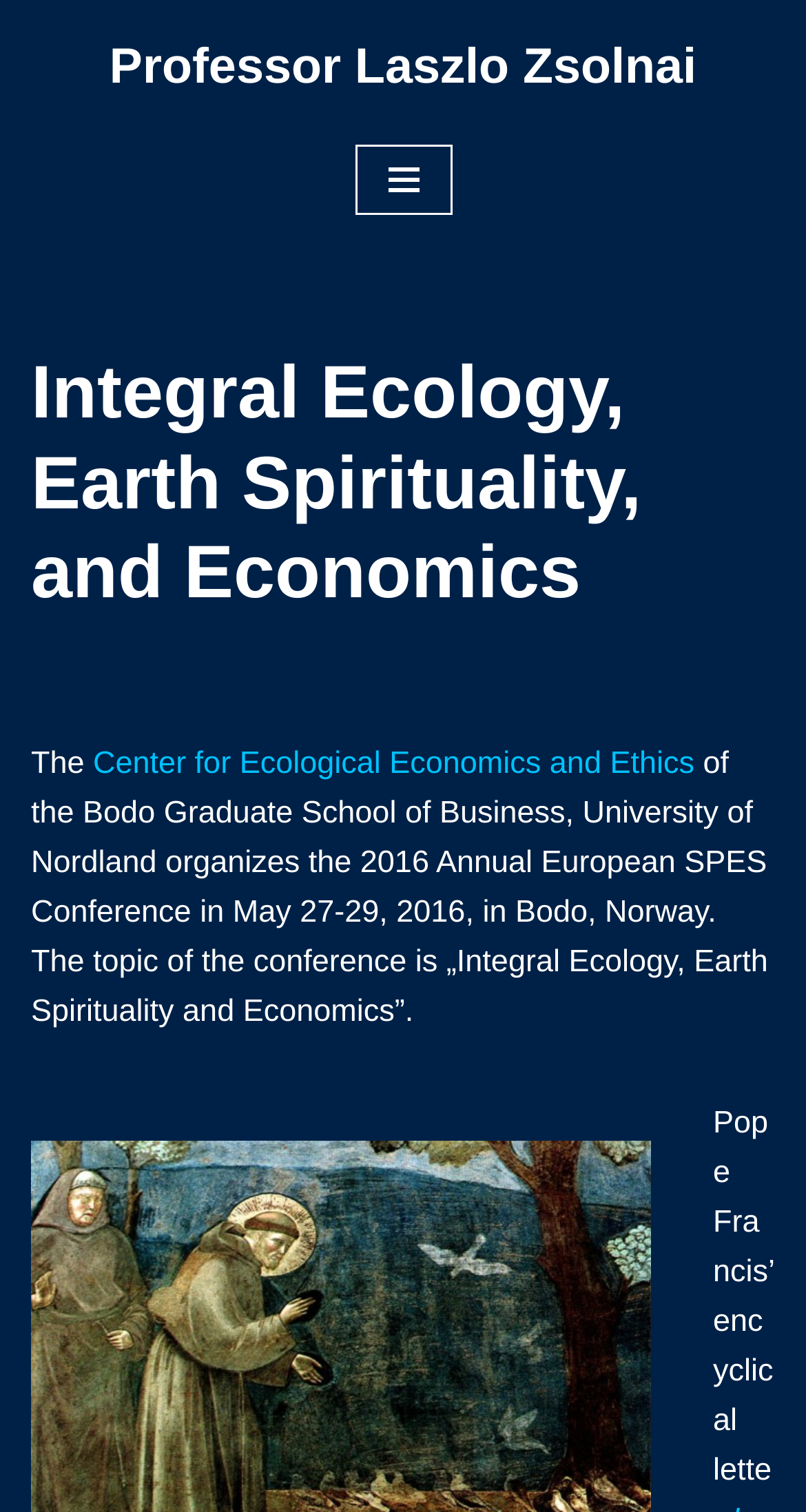What is the name of the professor?
Please answer the question with as much detail and depth as you can.

The name of the professor can be found in the link element with the text 'Professor Laszlo Zsolnai' at the top of the webpage.